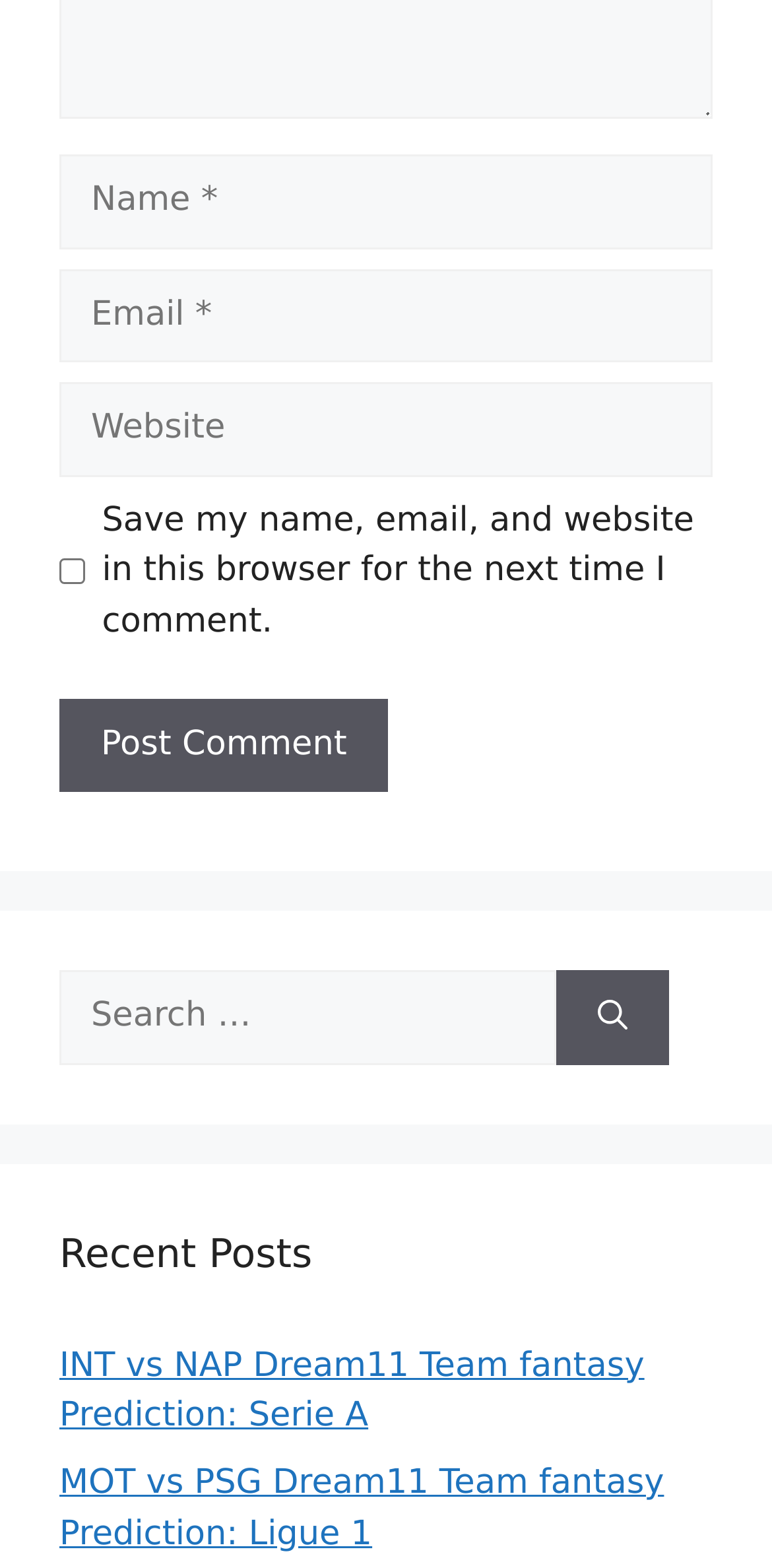Based on the element description: "Staff", identify the bounding box coordinates for this UI element. The coordinates must be four float numbers between 0 and 1, listed as [left, top, right, bottom].

None